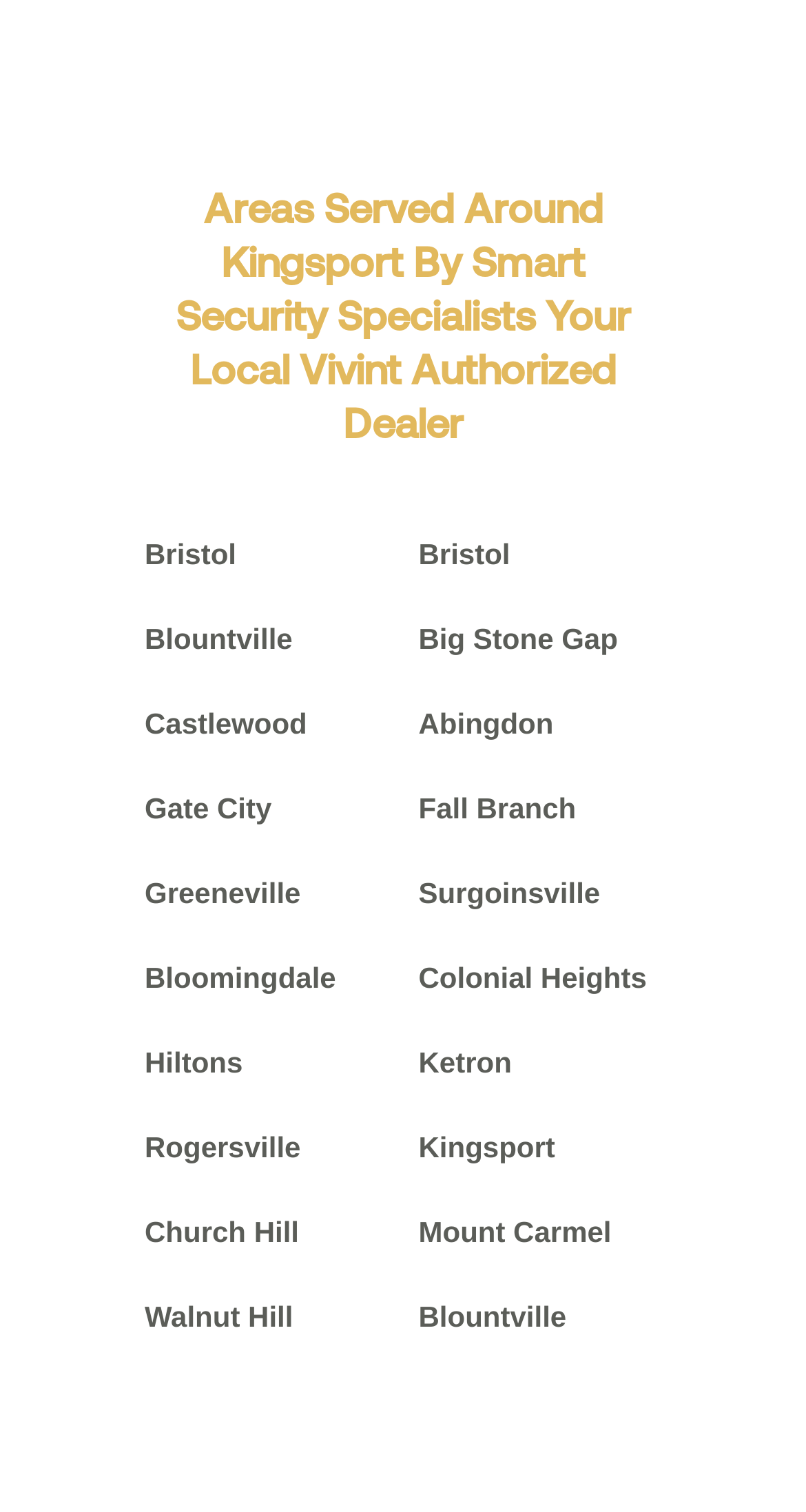Please indicate the bounding box coordinates of the element's region to be clicked to achieve the instruction: "Click on Bristol". Provide the coordinates as four float numbers between 0 and 1, i.e., [left, top, right, bottom].

[0.179, 0.356, 0.293, 0.377]